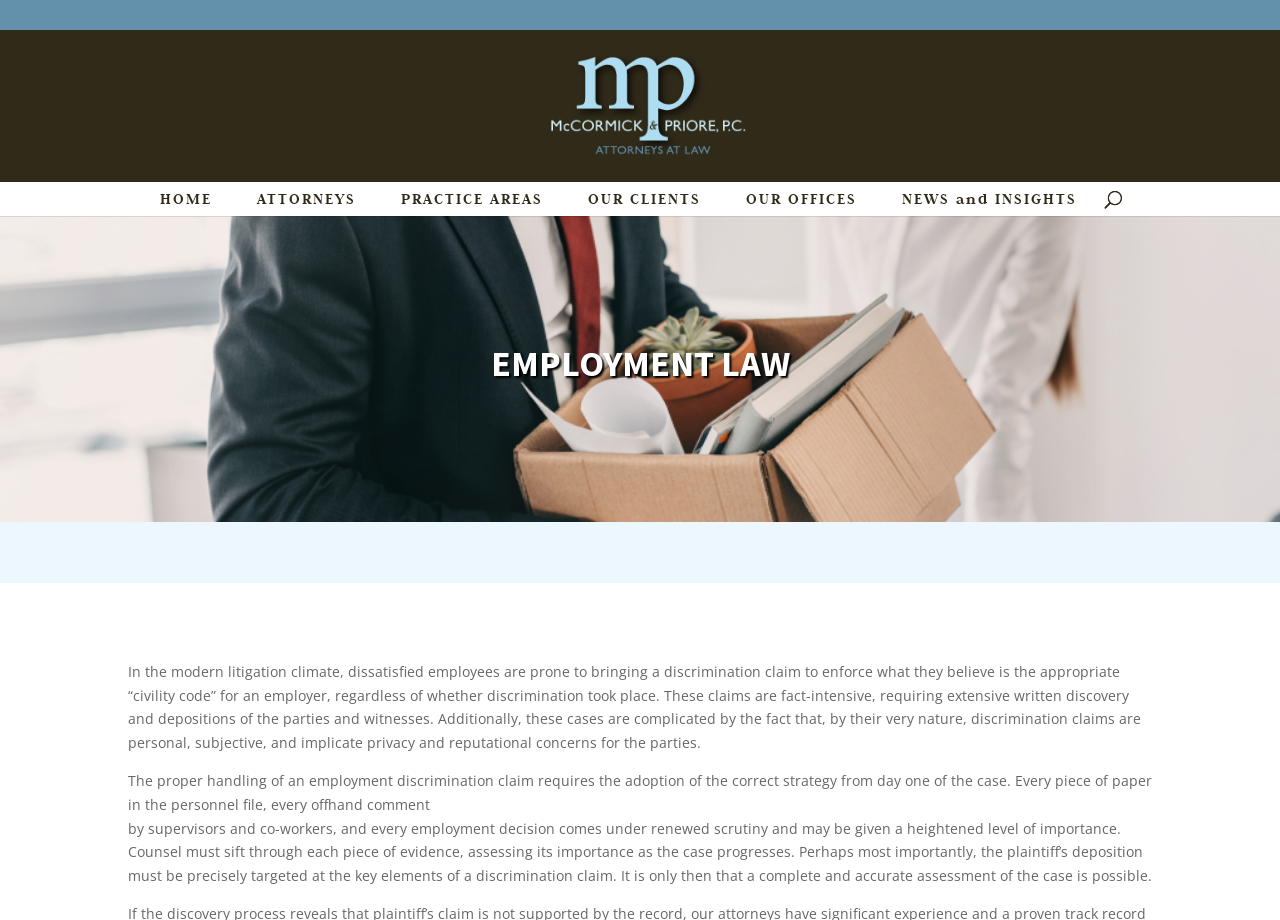Analyze the image and answer the question with as much detail as possible: 
What is the purpose of the search box?

I found the purpose of the search box by looking at the search box element with the text 'Search for:' which is located at the top right of the webpage.